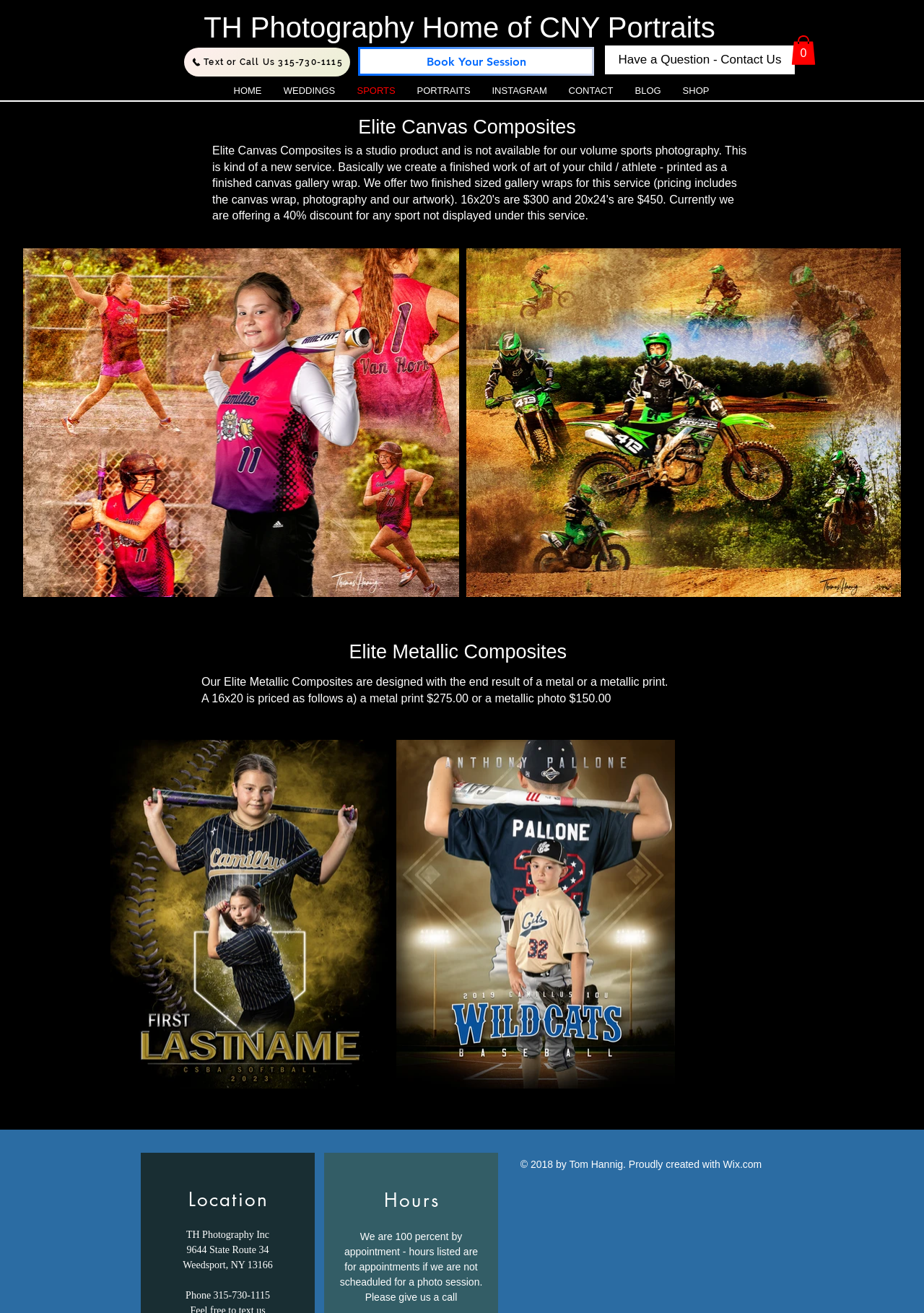Identify and provide the bounding box for the element described by: "Text or Call Us 315-730-1115".

[0.199, 0.036, 0.379, 0.058]